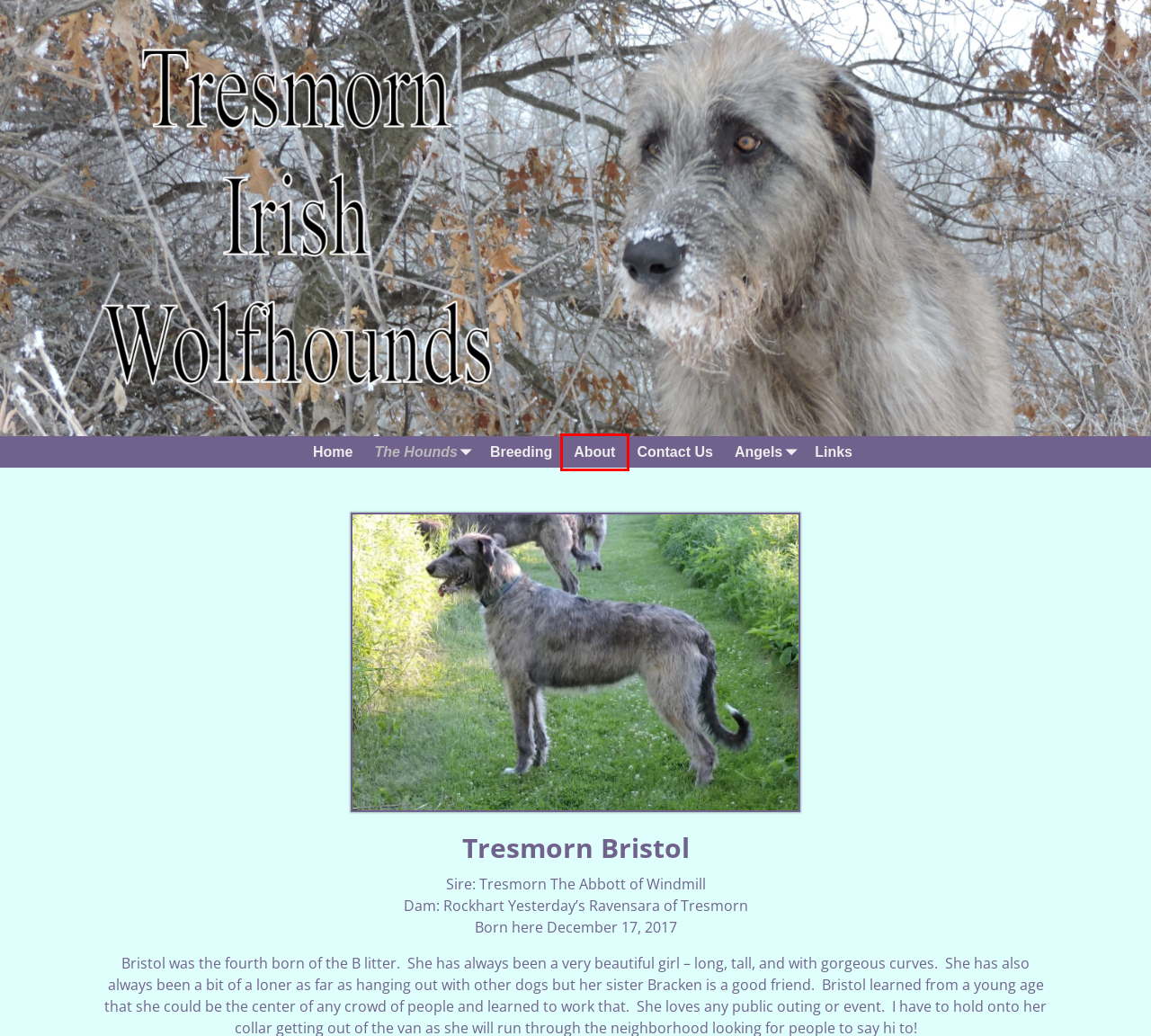Using the screenshot of a webpage with a red bounding box, pick the webpage description that most accurately represents the new webpage after the element inside the red box is clicked. Here are the candidates:
A. Tresmorn Irish Wolfhounds – Irish Wolfhounds, Wisconsin
B. Links – Tresmorn Irish Wolfhounds
C. The Hounds – Tresmorn Irish Wolfhounds
D. About – Tresmorn Irish Wolfhounds
E. Breeding – Tresmorn Irish Wolfhounds
F. Contact Us – Tresmorn Irish Wolfhounds
G. DogWebs Premium – Try DogWebs Premium Free for 30 Days.
H. Angels – Tresmorn Irish Wolfhounds

D